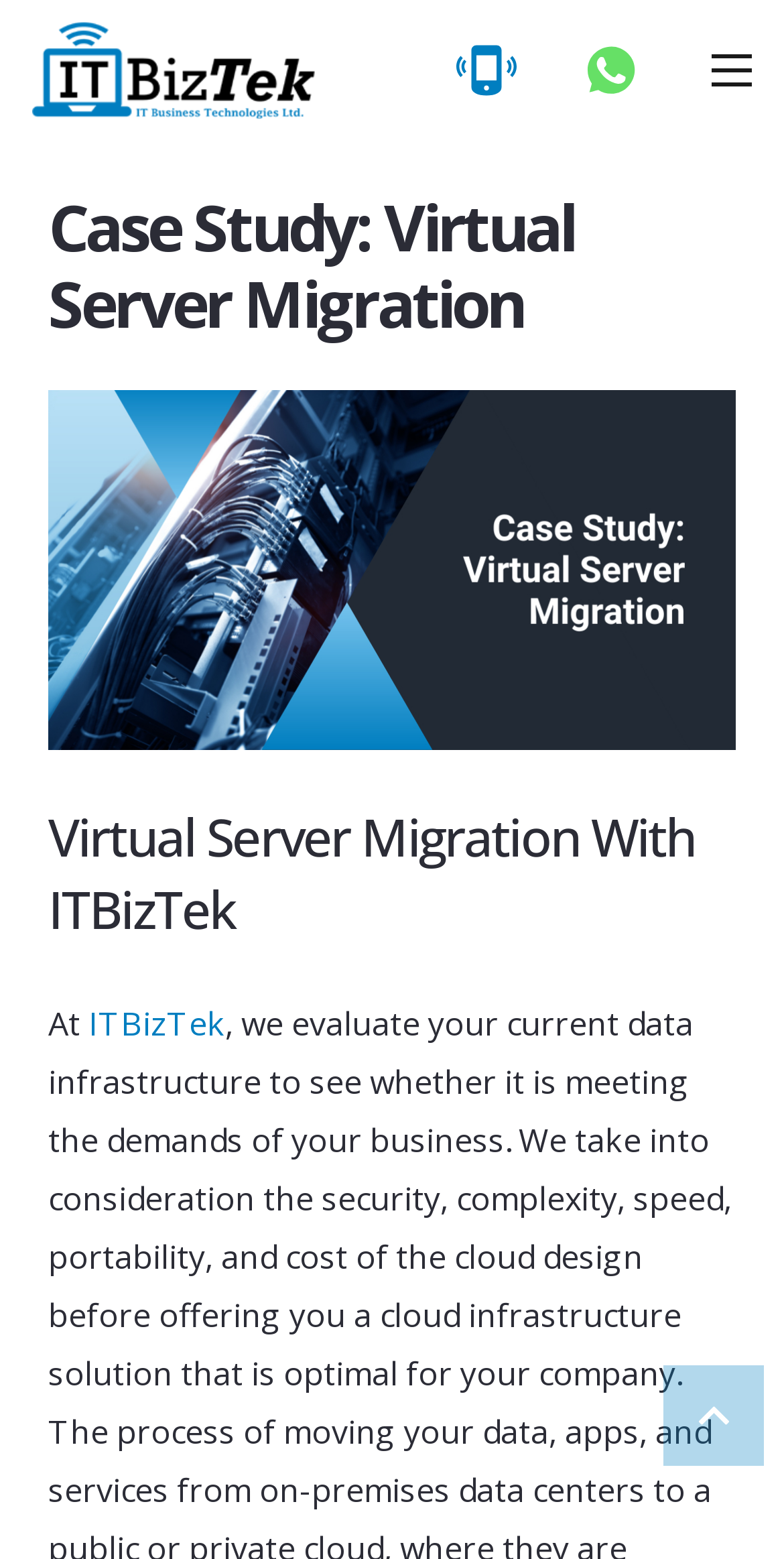Bounding box coordinates are specified in the format (top-left x, top-left y, bottom-right x, bottom-right y). All values are floating point numbers bounded between 0 and 1. Please provide the bounding box coordinate of the region this sentence describes: ITBizTek

[0.113, 0.642, 0.287, 0.67]